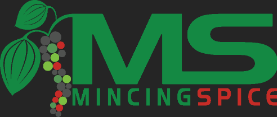Provide a one-word or short-phrase answer to the question:
What is surrounded by leaves and spice-like elements in the logo?

Stylized letters 'MS'